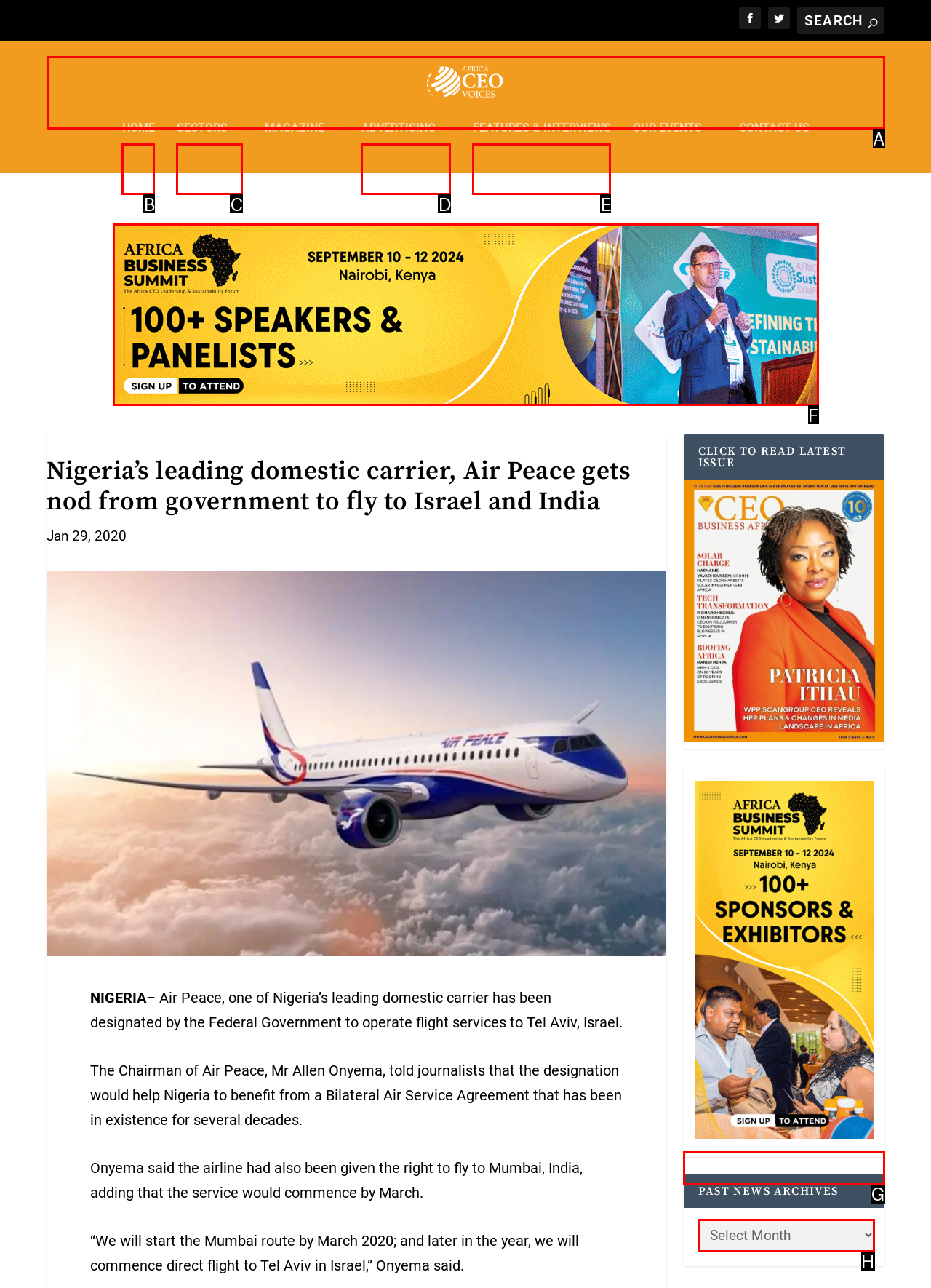Choose the letter of the UI element necessary for this task: View past news archives
Answer with the correct letter.

G